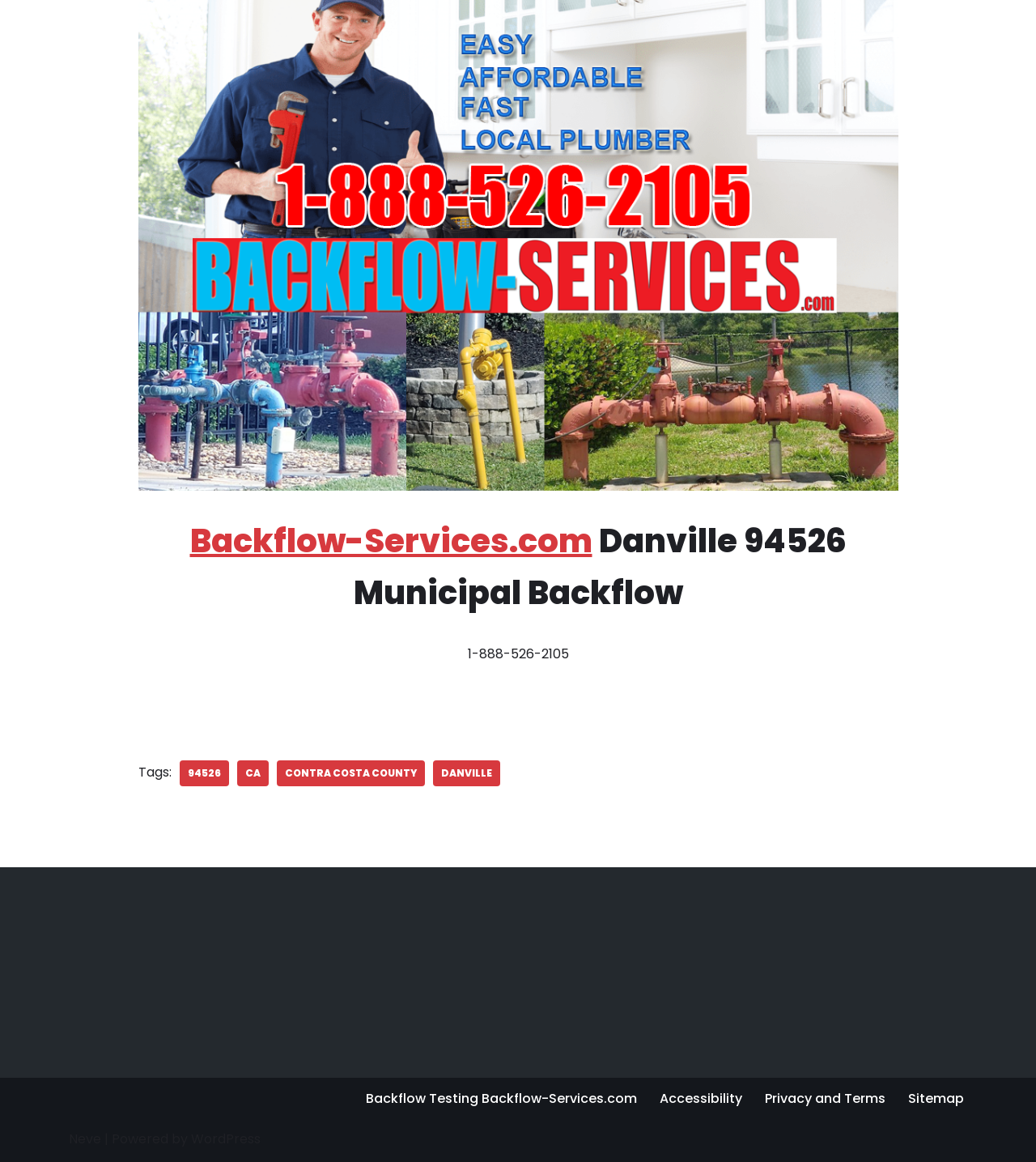Pinpoint the bounding box coordinates of the clickable area necessary to execute the following instruction: "Click the link to go to the homepage". The coordinates should be given as four float numbers between 0 and 1, namely [left, top, right, bottom].

[0.183, 0.446, 0.571, 0.485]